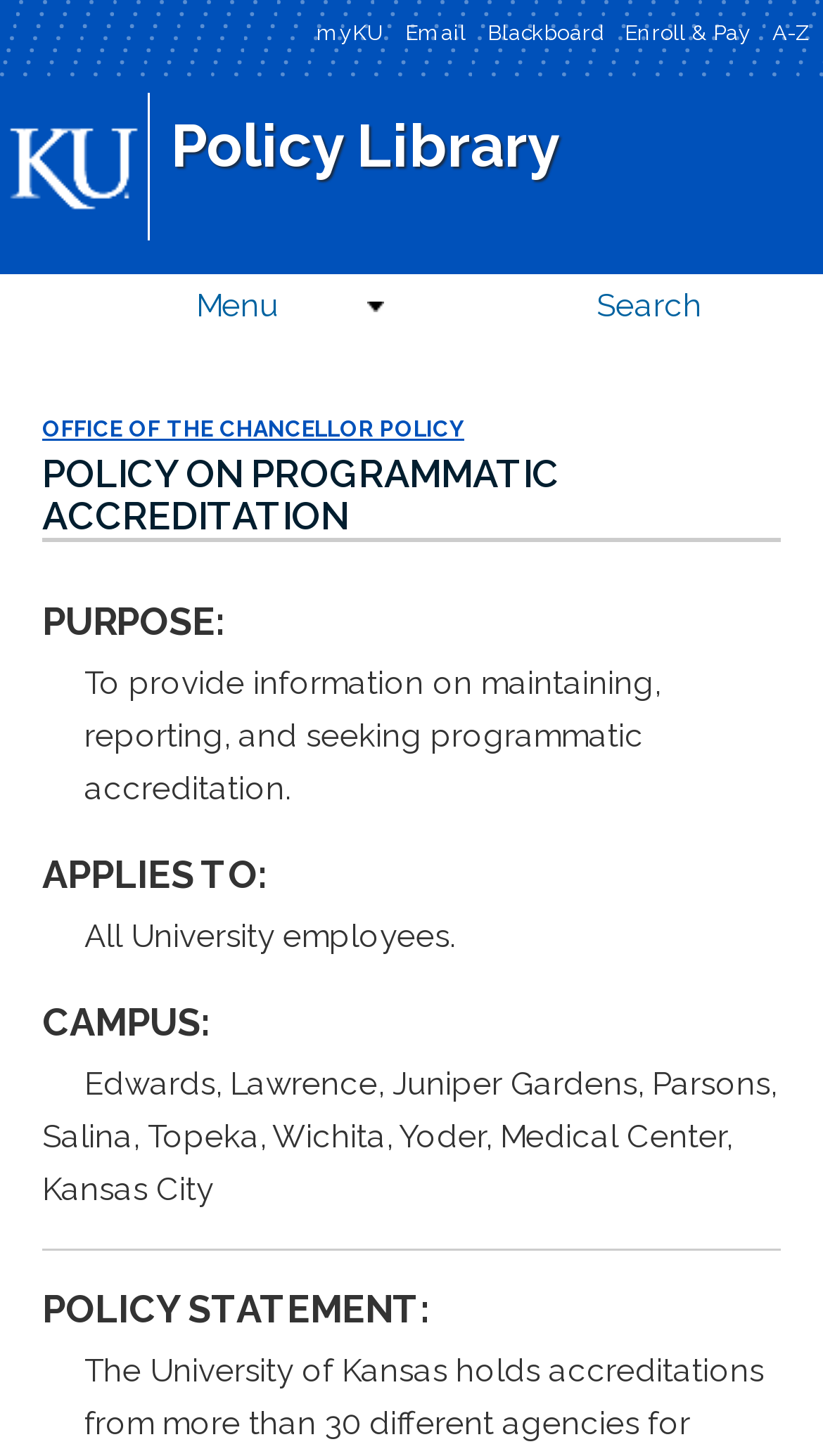Locate the bounding box coordinates of the element to click to perform the following action: 'go to KU Homepage'. The coordinates should be given as four float values between 0 and 1, in the form of [left, top, right, bottom].

[0.0, 0.063, 0.182, 0.164]